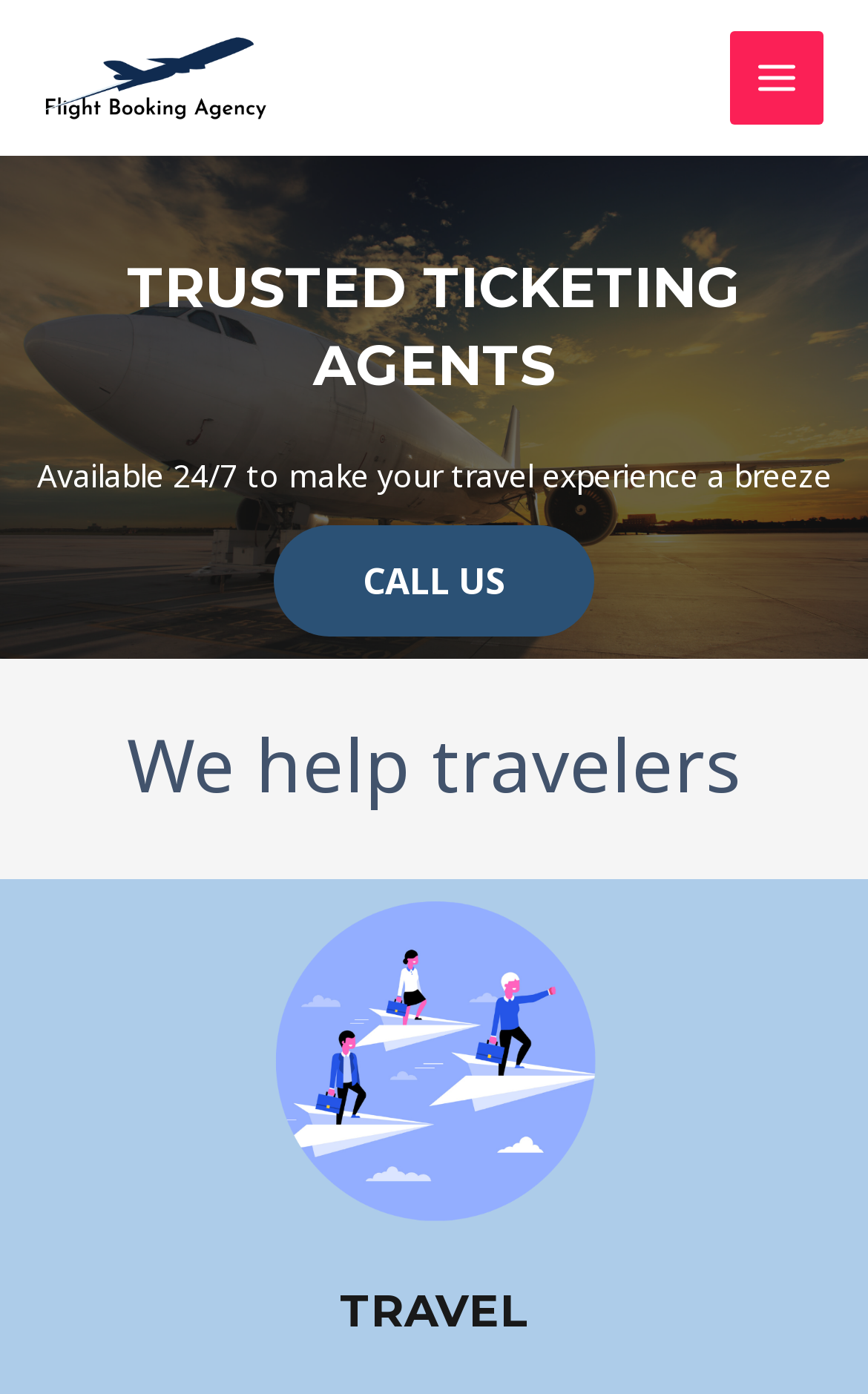What is the name of the ticketing agent?
Using the image as a reference, answer the question with a short word or phrase.

flightbookingagency.com